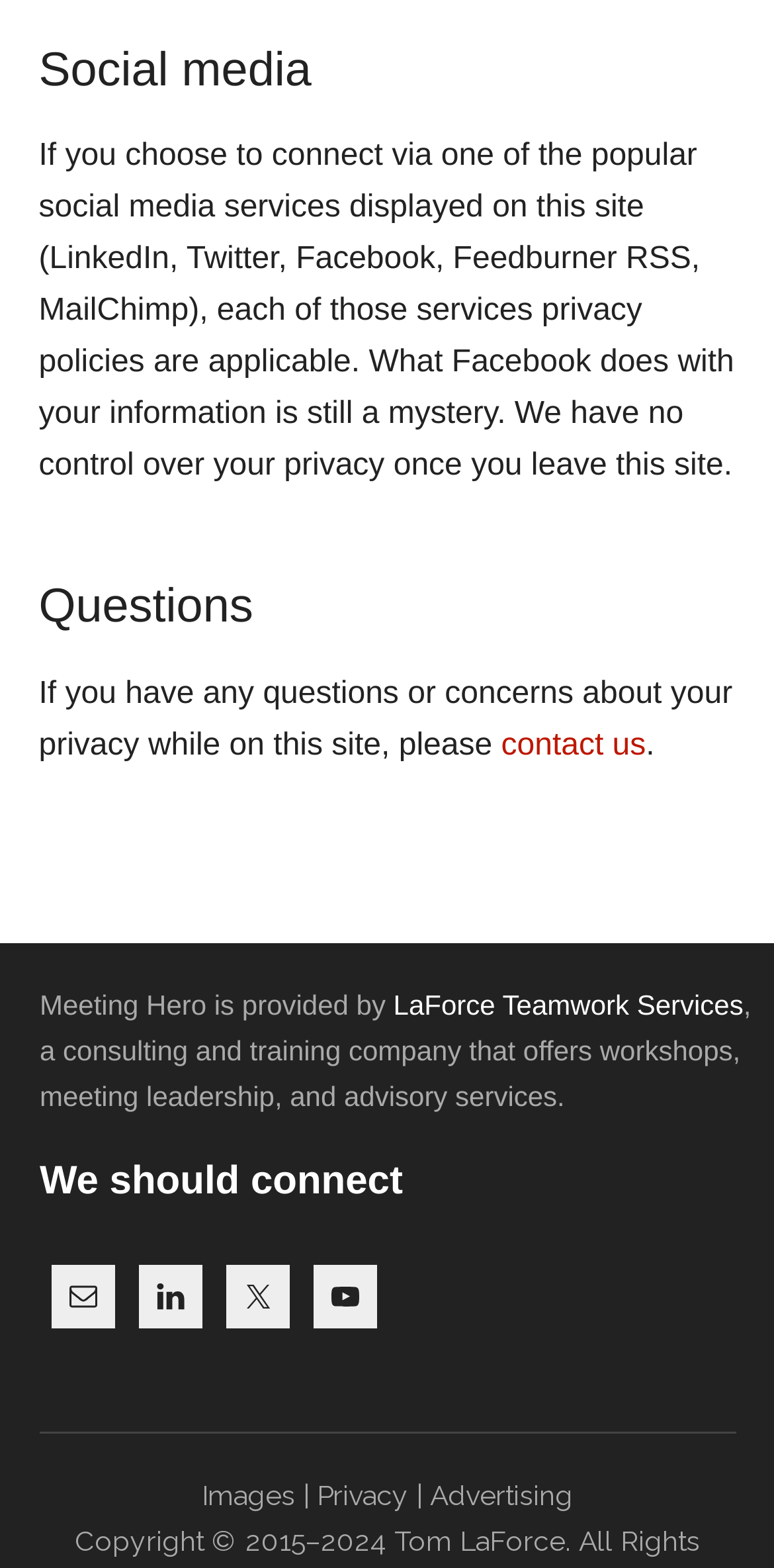Answer this question using a single word or a brief phrase:
How many social media services are displayed on this site?

4